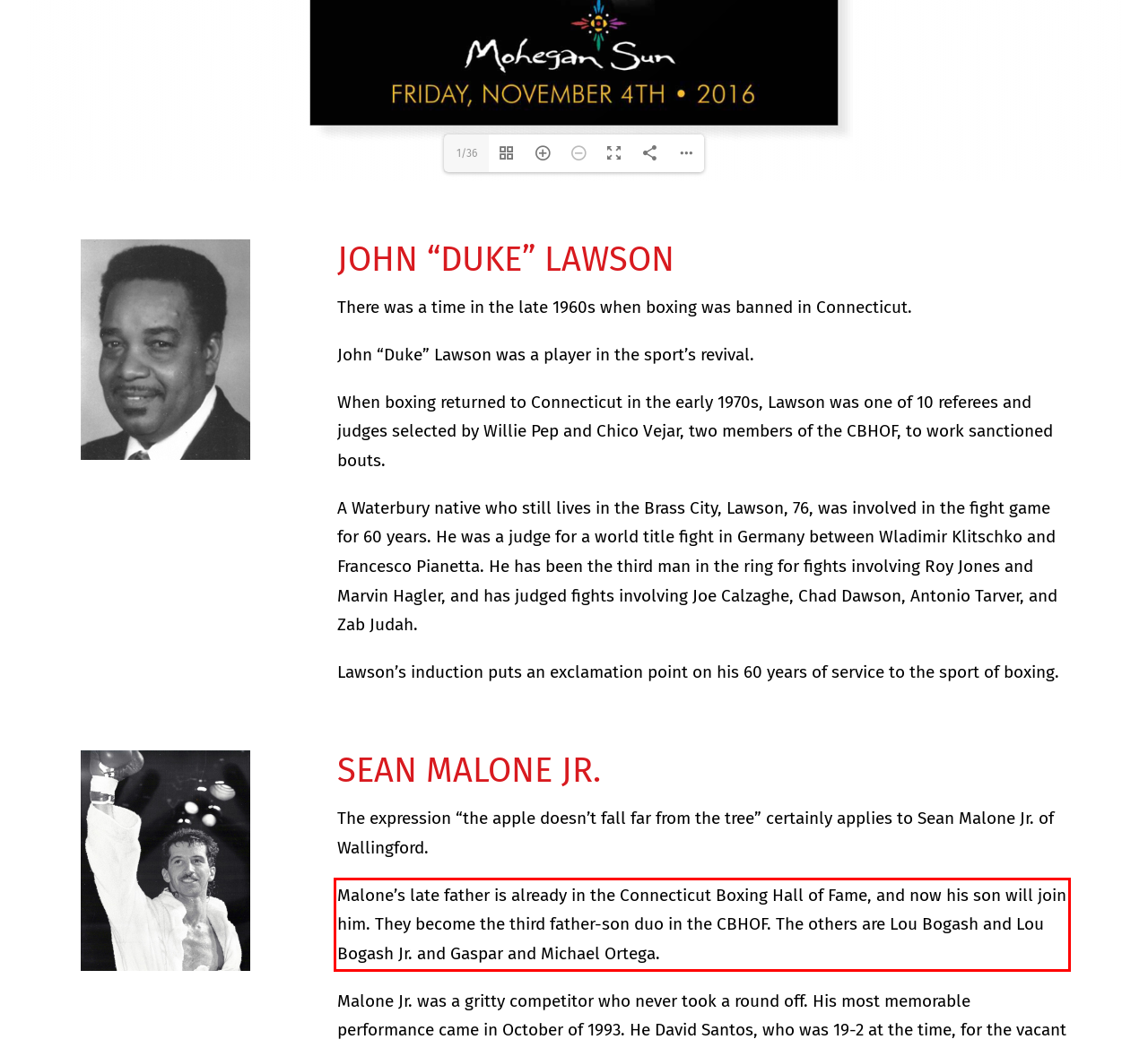Within the screenshot of a webpage, identify the red bounding box and perform OCR to capture the text content it contains.

Malone’s late father is already in the Connecticut Boxing Hall of Fame, and now his son will join him. They become the third father-son duo in the CBHOF. The others are Lou Bogash and Lou Bogash Jr. and Gaspar and Michael Ortega.